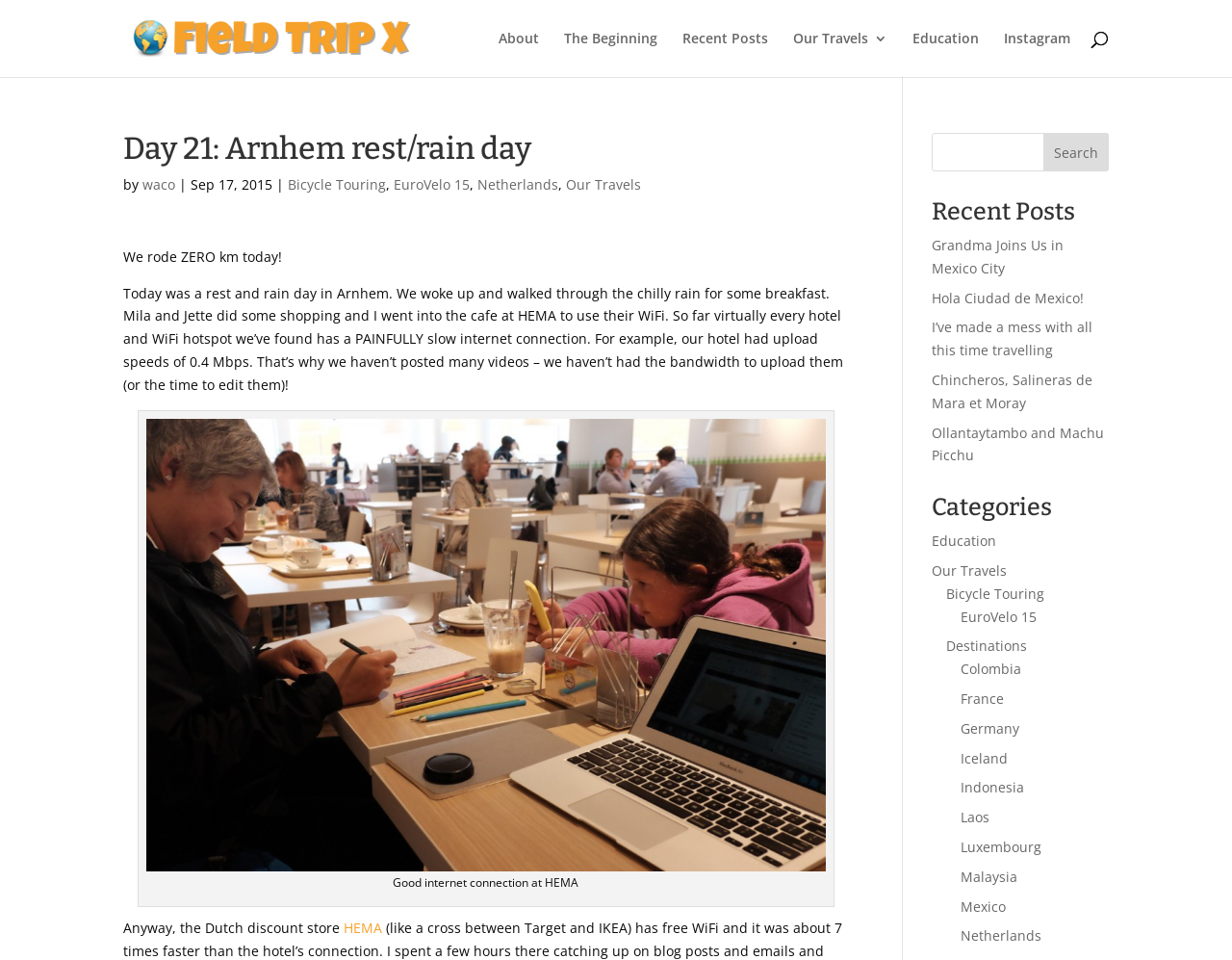Please indicate the bounding box coordinates of the element's region to be clicked to achieve the instruction: "Read about Education". Provide the coordinates as four float numbers between 0 and 1, i.e., [left, top, right, bottom].

[0.741, 0.033, 0.795, 0.08]